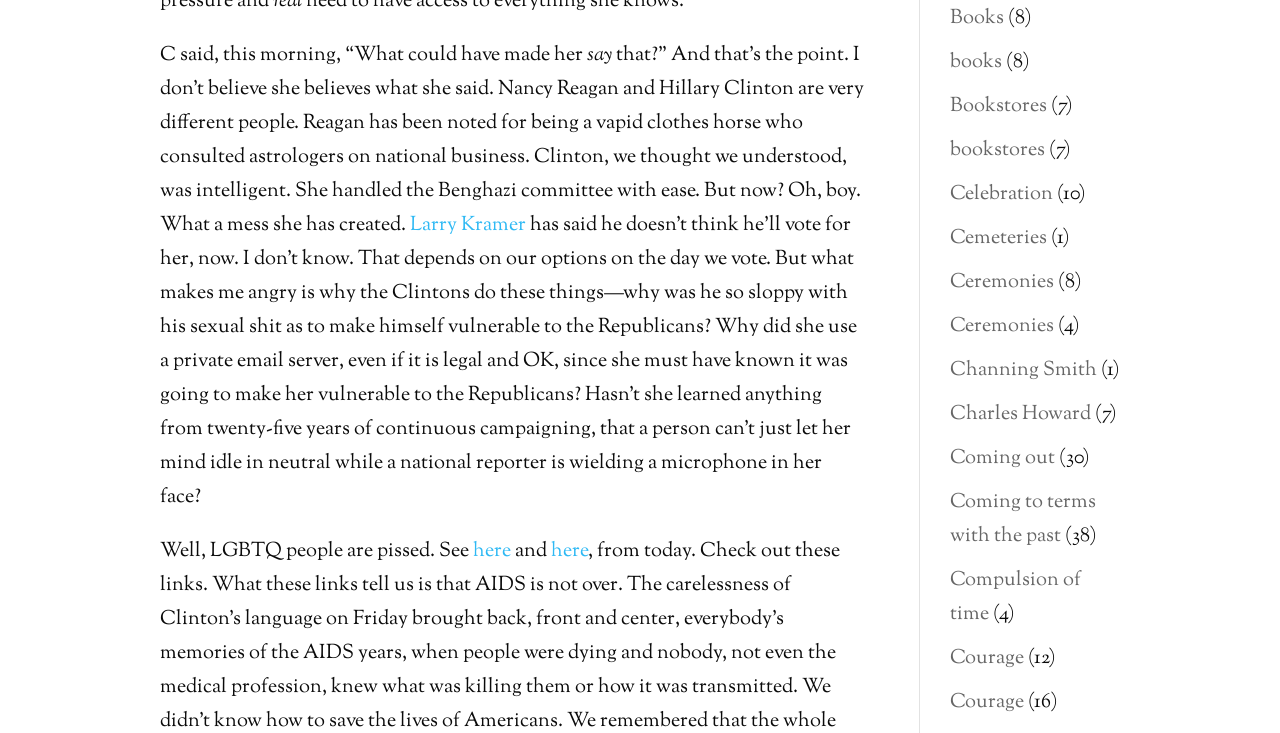Locate the bounding box coordinates of the clickable region necessary to complete the following instruction: "Click on the link 'Larry Kramer'". Provide the coordinates in the format of four float numbers between 0 and 1, i.e., [left, top, right, bottom].

[0.32, 0.288, 0.411, 0.327]